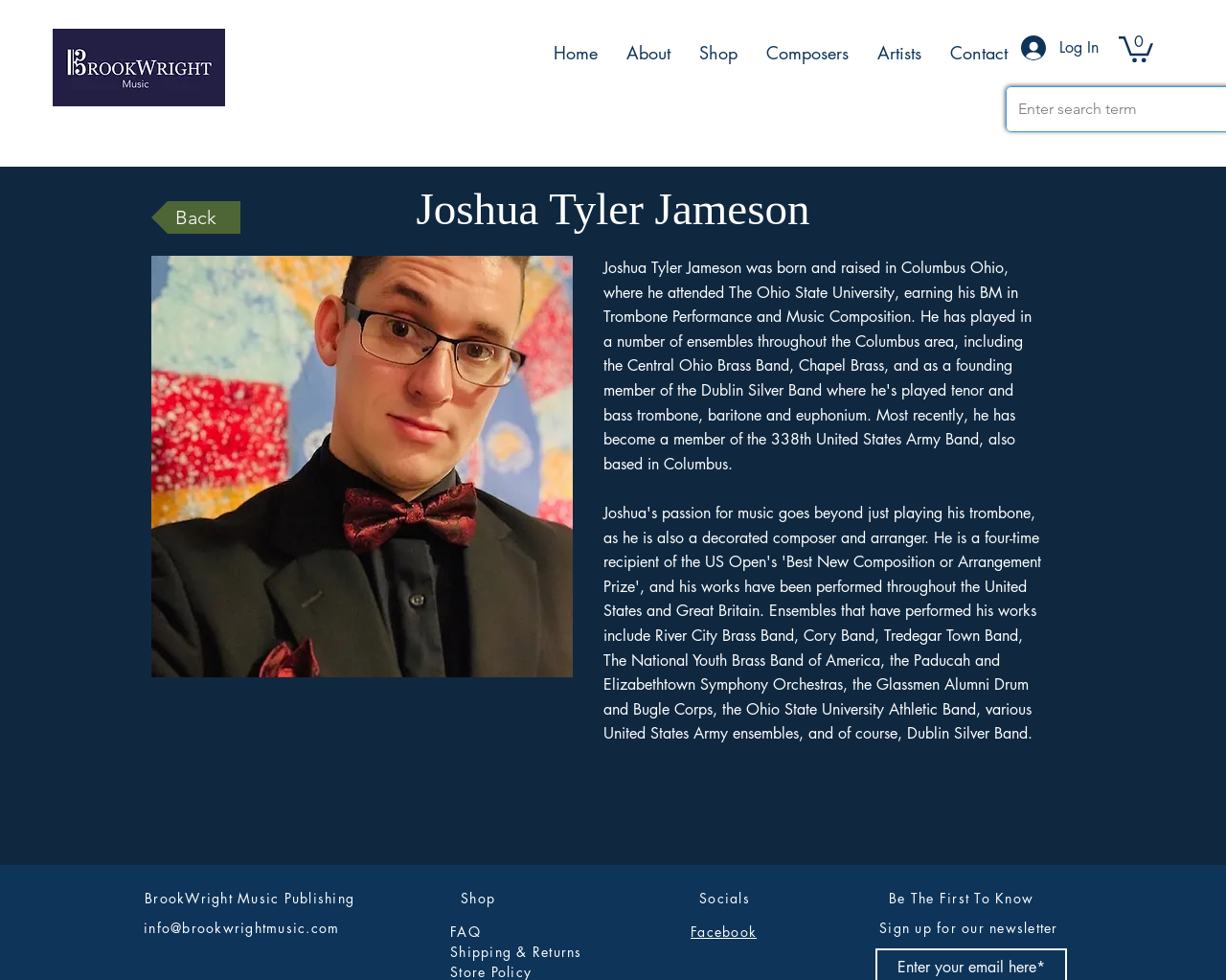Given the webpage screenshot and the description, determine the bounding box coordinates (top-left x, top-left y, bottom-right x, bottom-right y) that define the location of the UI element matching this description: Log In

[0.822, 0.03, 0.888, 0.067]